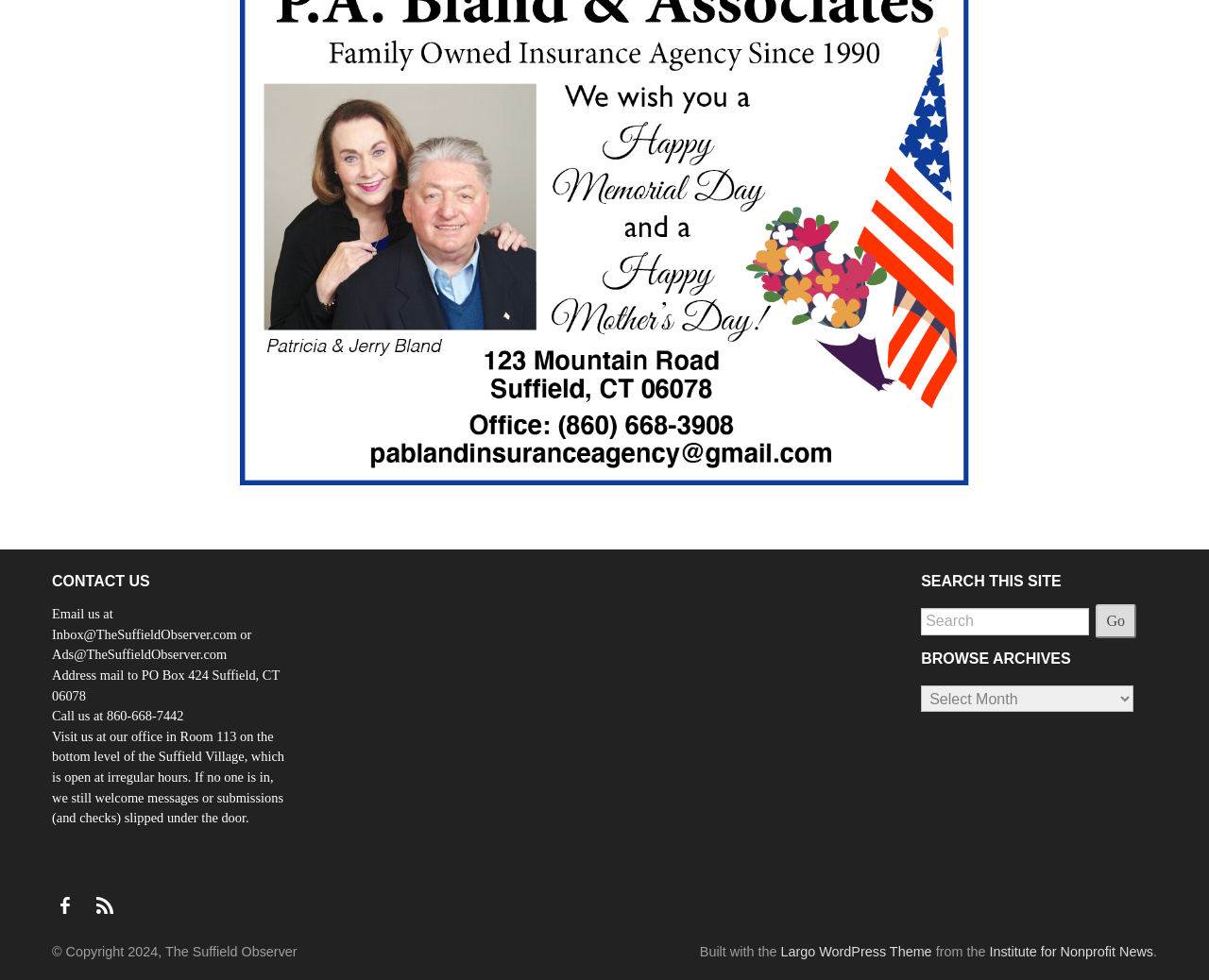Please specify the bounding box coordinates of the region to click in order to perform the following instruction: "Call us".

[0.043, 0.723, 0.152, 0.738]